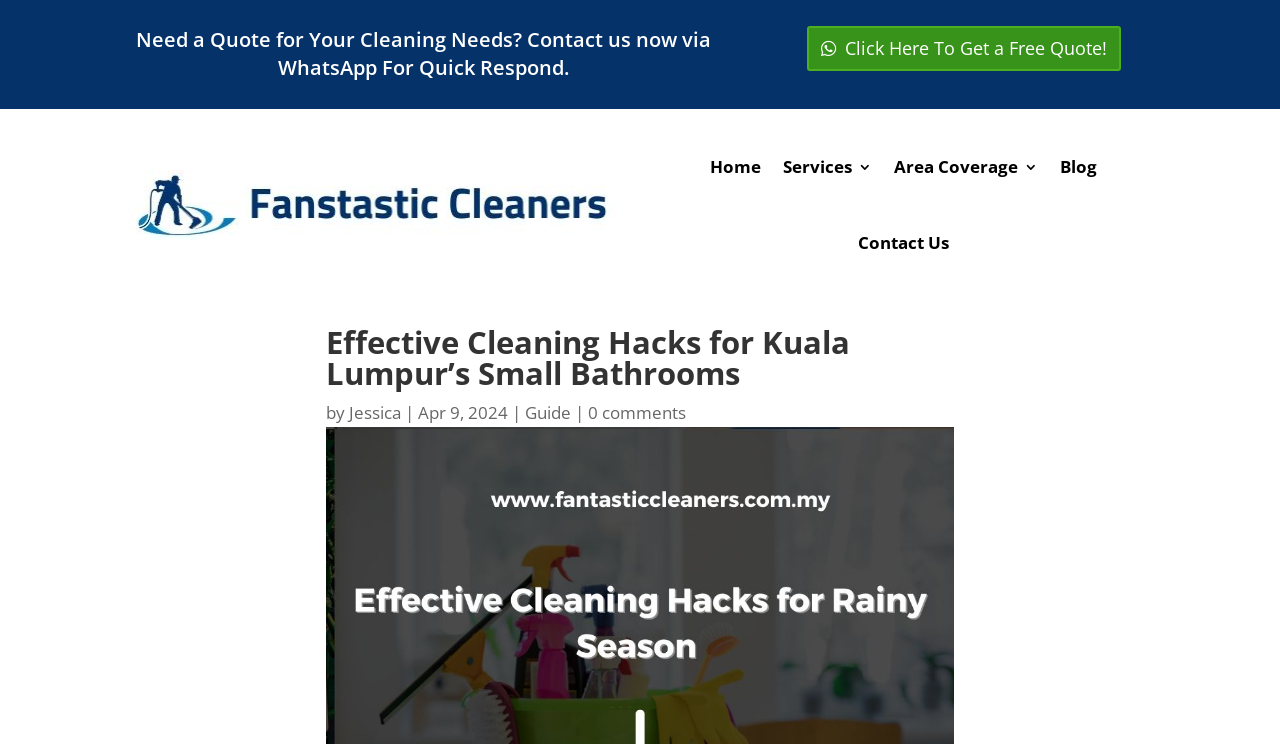Look at the image and answer the question in detail:
Who wrote the blog post?

I found the author's name by looking at the text next to the 'by' keyword, which says 'Jessica'. This suggests that the author of the blog post is Jessica.